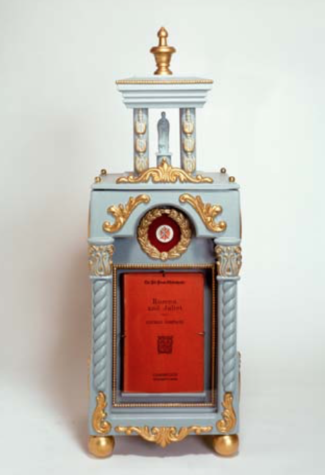Please examine the image and answer the question with a detailed explanation:
Where is the Tanya Bonakdar Gallery located?

The caption states that the artwork is presented courtesy of the artist and Tanya Bonakdar Gallery in New York, indicating that the gallery is located in New York.